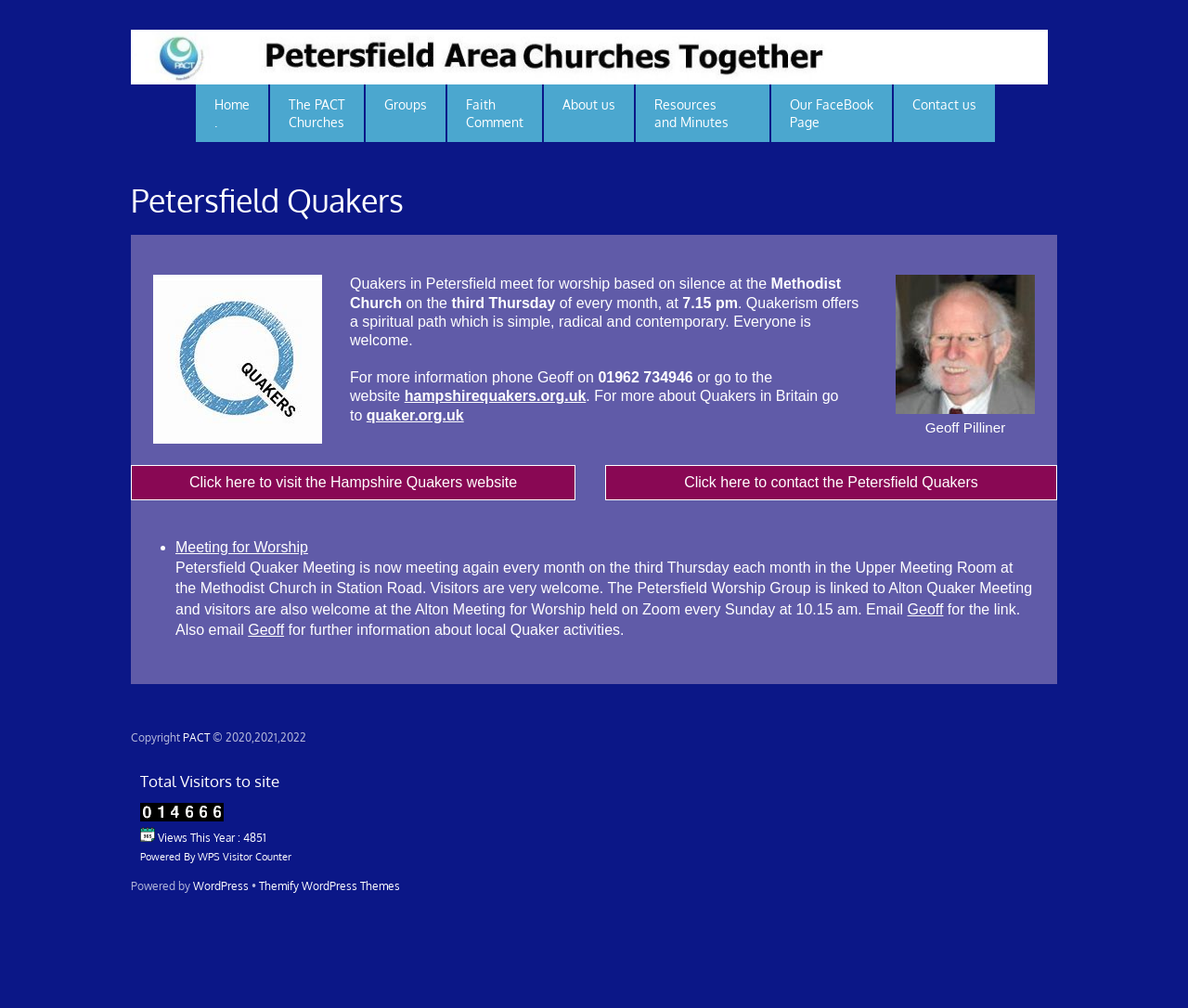Illustrate the webpage's structure and main components comprehensively.

This webpage is about Petersfield Quakers, a spiritual group that meets for worship on the third Thursday of every month at 7:15 pm in the Methodist Church. The page has a main section with a heading "Petersfield Quakers" and a figure with an image of Geoff Pilliner, accompanied by a caption. Below the figure, there are several paragraphs of text describing the Quaker meeting, including the location, time, and a brief introduction to Quakerism.

On the top left side of the page, there is a link to "Petersfield Area Churches Together" with an accompanying image. Next to it, there are several links to different sections of the website, including "Home", "The PACT Churches", "Groups", "Faith Comment", "About us", "Resources and Minutes", and "Our FaceBook Page". These links are arranged horizontally across the top of the page.

In the middle of the page, there are two columns of text. The left column has information about the Quaker meeting, including a description of Quakerism and contact information for Geoff. The right column has links to the Hampshire Quakers website and the Quaker.org.uk website.

At the bottom of the page, there is a section with copyright information, including a link to "PACT" and the years 2020, 2021, and 2022. Next to it, there is a heading "Total Visitors to site" with a series of images displaying the number of visitors. Below that, there is a section with information about the website, including the number of views this year and a link to "WPS Visitor Counter". Finally, there is a section with links to "WordPress" and "Themify WordPress Themes".